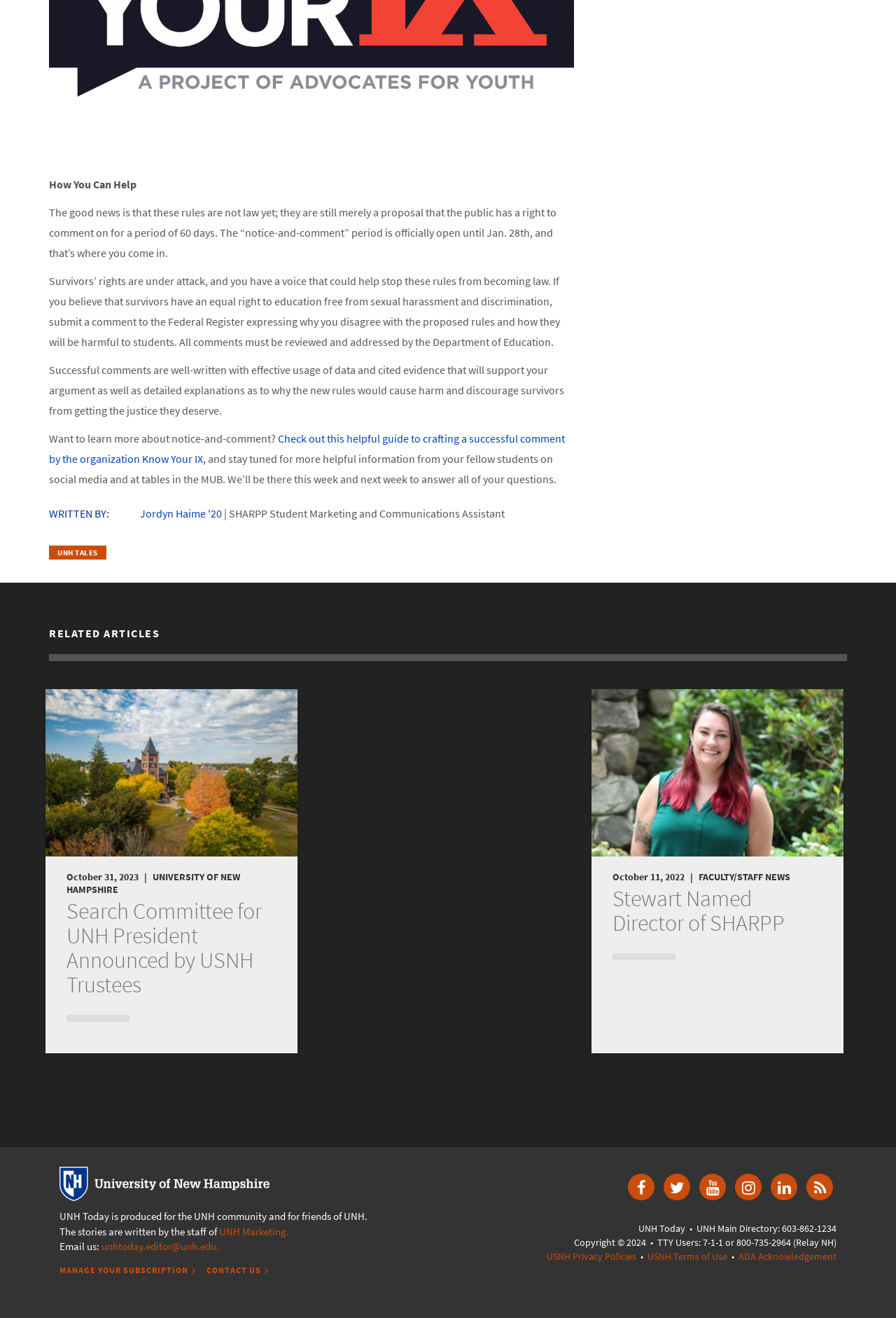Please answer the following question using a single word or phrase: 
What is the topic of the main article?

Survivors' rights